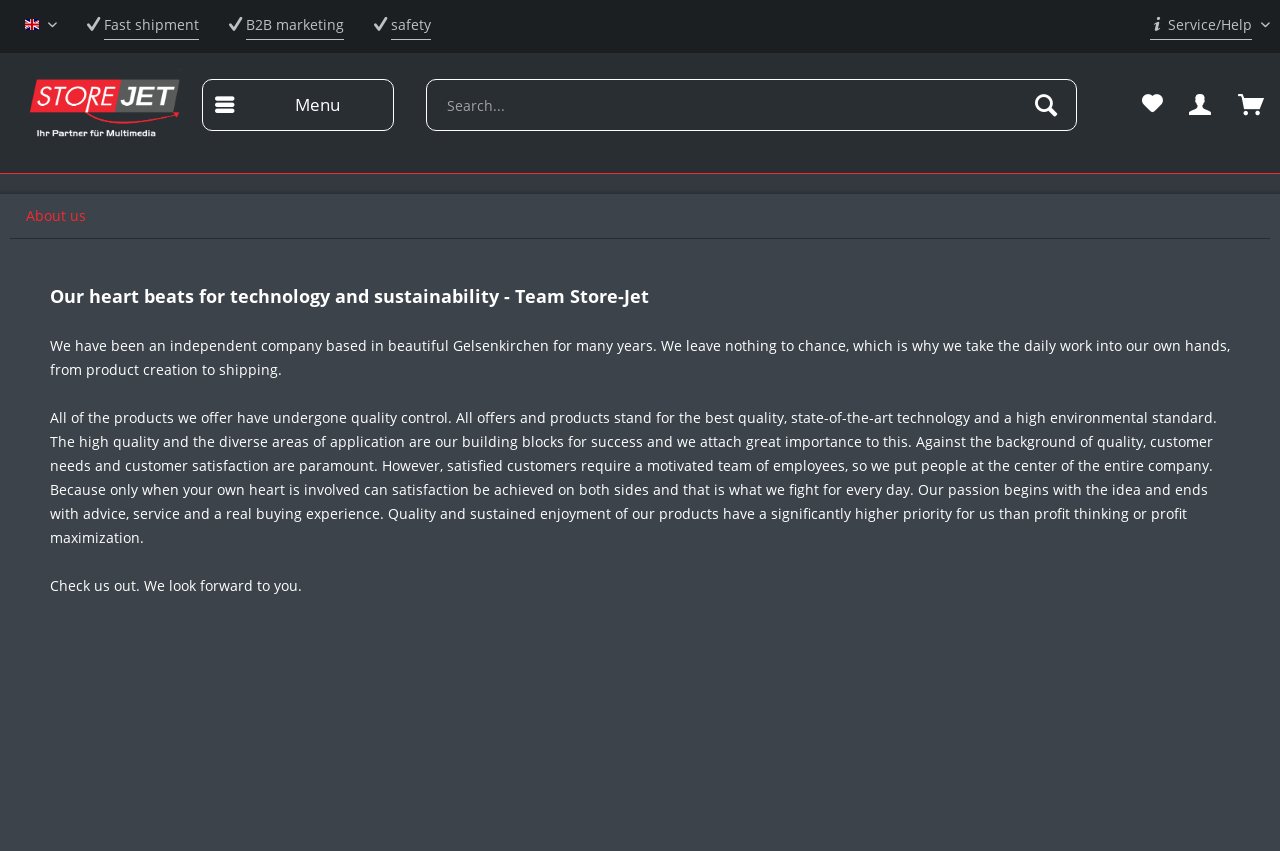Look at the image and write a detailed answer to the question: 
What is the name of the company?

The name of the company can be found in the top-left corner of the webpage, where it says 'Store-Jet EN'. This suggests that the company's name is Store-Jet, and it has an English version of its website.